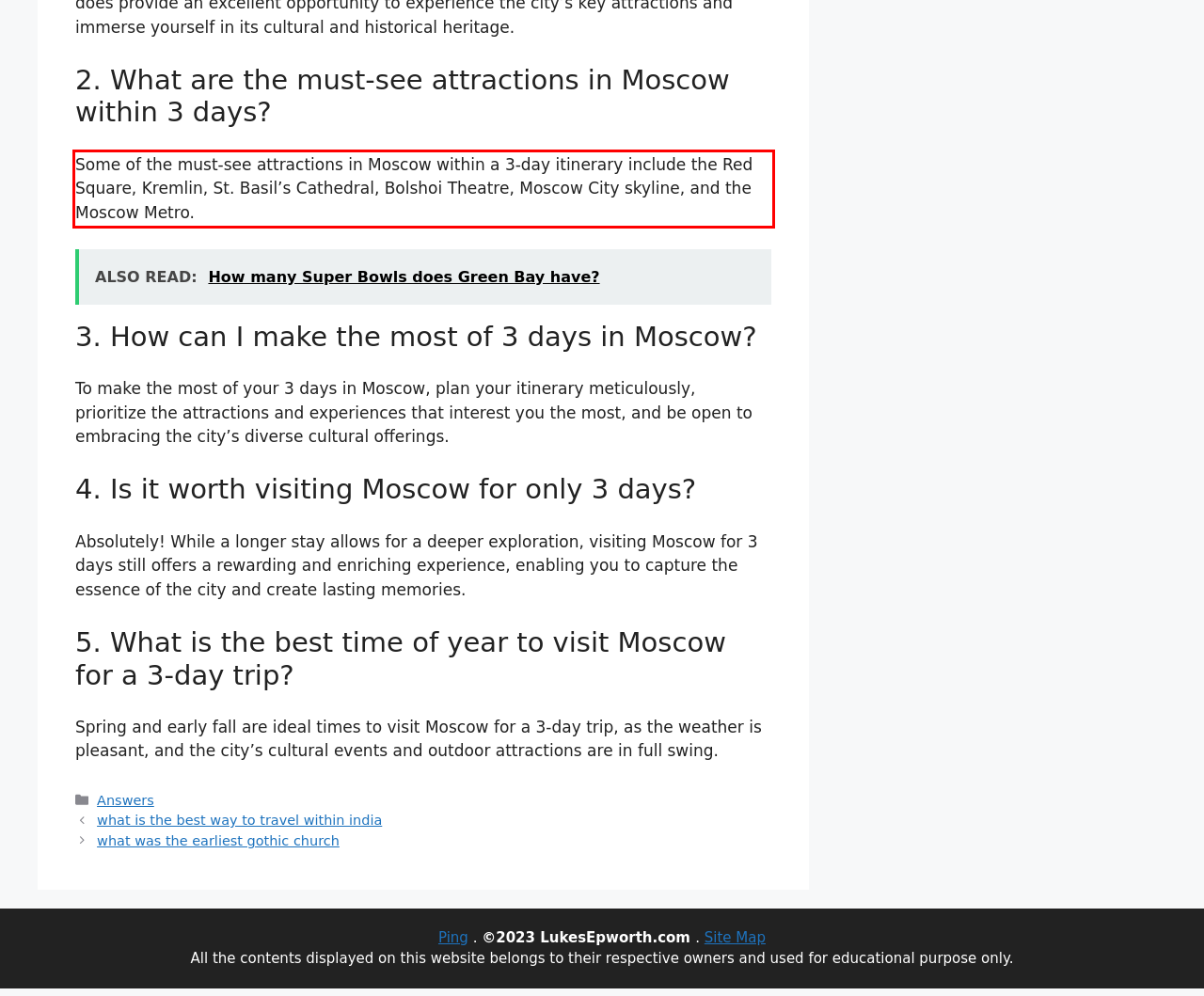Using the provided screenshot of a webpage, recognize and generate the text found within the red rectangle bounding box.

Some of the must-see attractions in Moscow within a 3-day itinerary include the Red Square, Kremlin, St. Basil’s Cathedral, Bolshoi Theatre, Moscow City skyline, and the Moscow Metro.